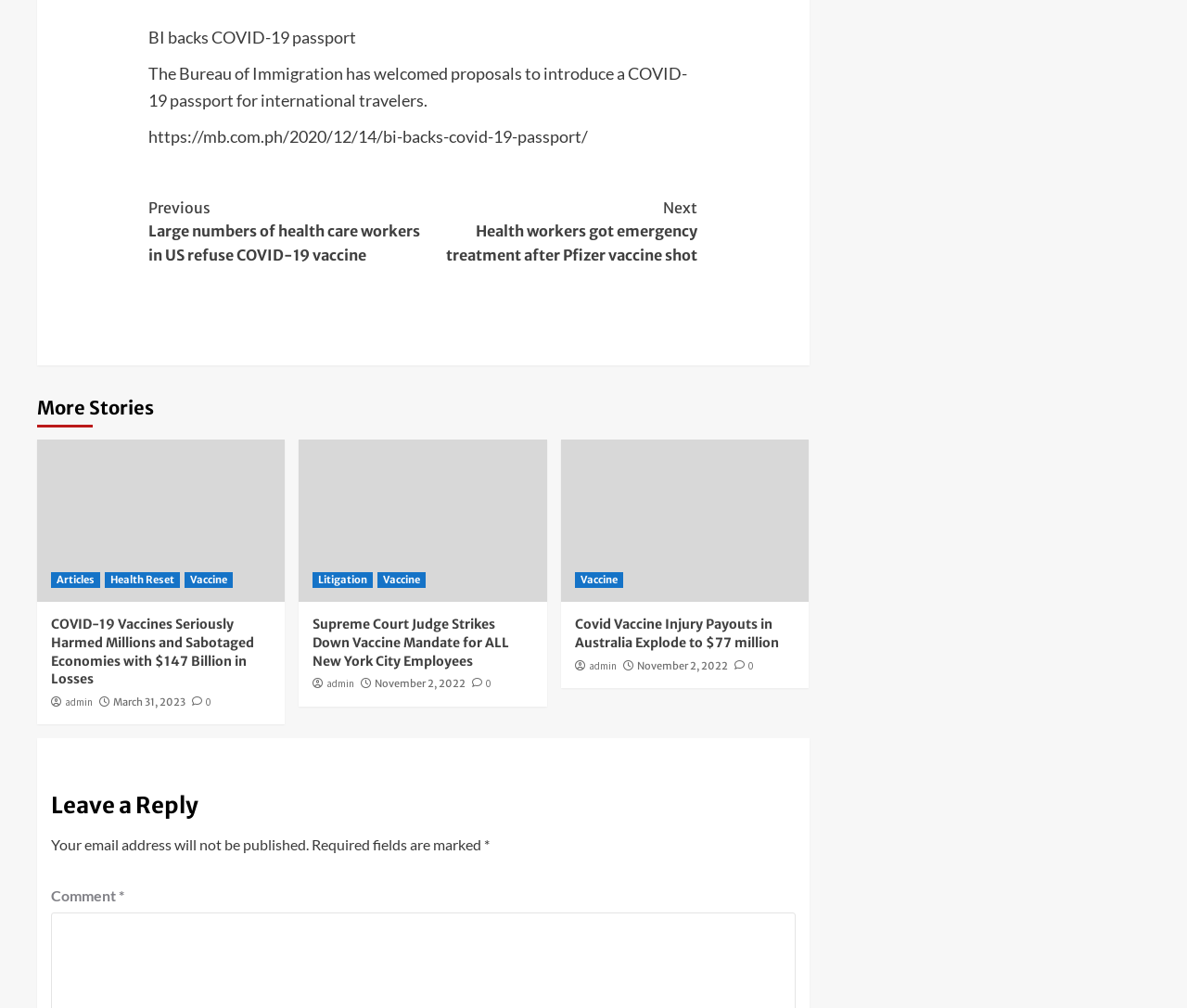Locate the bounding box coordinates of the element that should be clicked to execute the following instruction: "Click on the 'All the Swimming Pools REVIEWED! – Ironmonger Row Baths, Islington, London' post".

None